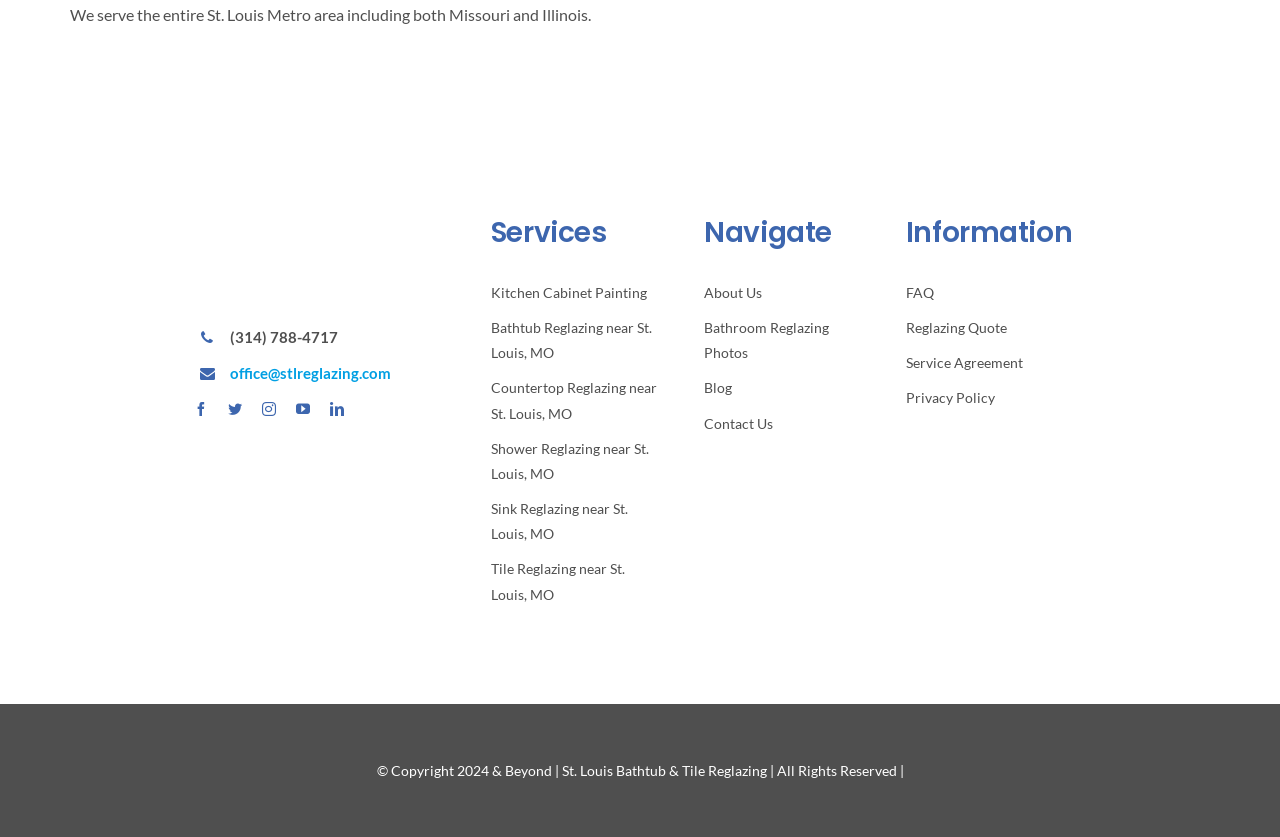Give a short answer using one word or phrase for the question:
What is the copyright year of the website?

2024